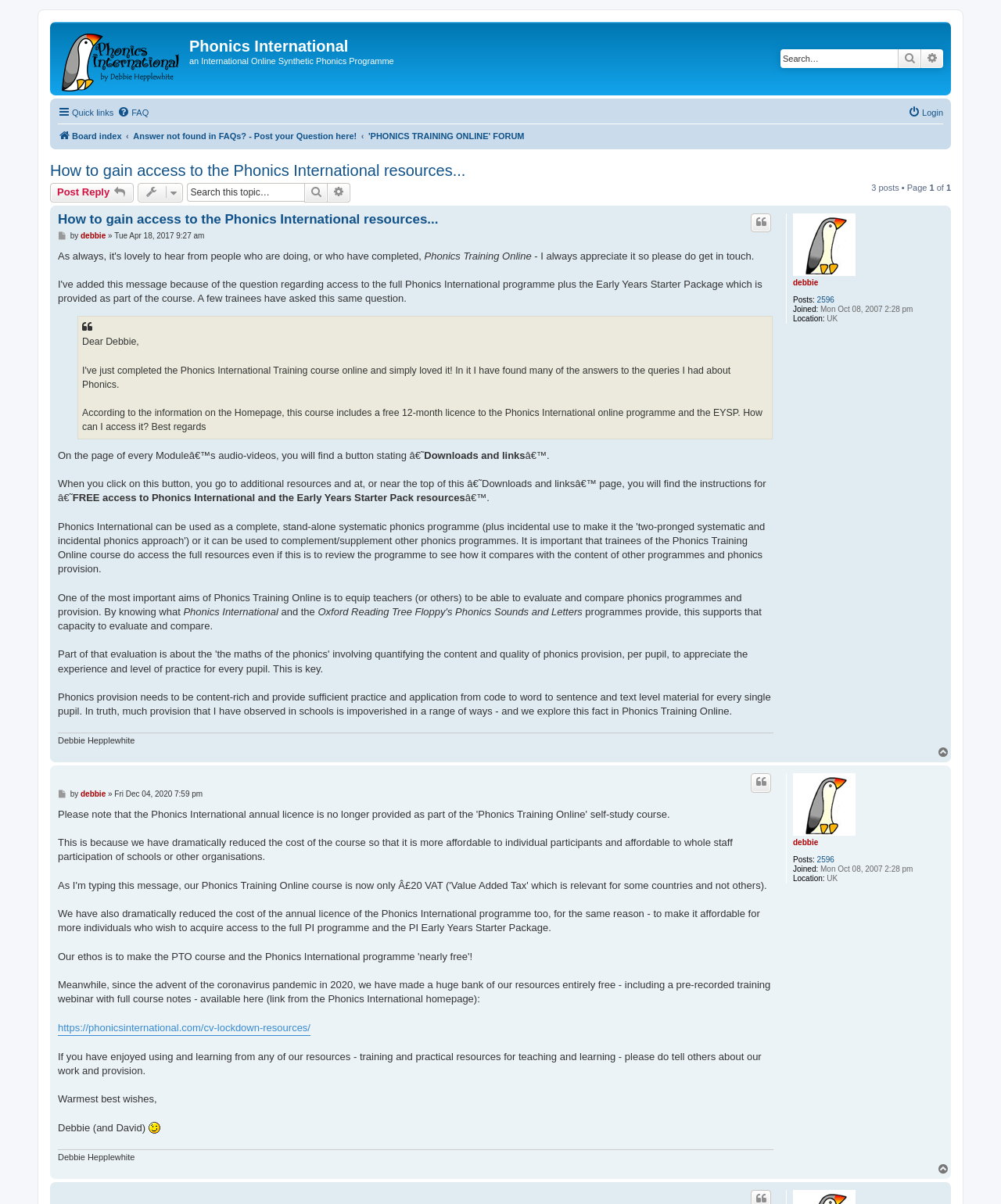Please specify the bounding box coordinates of the region to click in order to perform the following instruction: "Post a reply".

[0.05, 0.152, 0.133, 0.168]